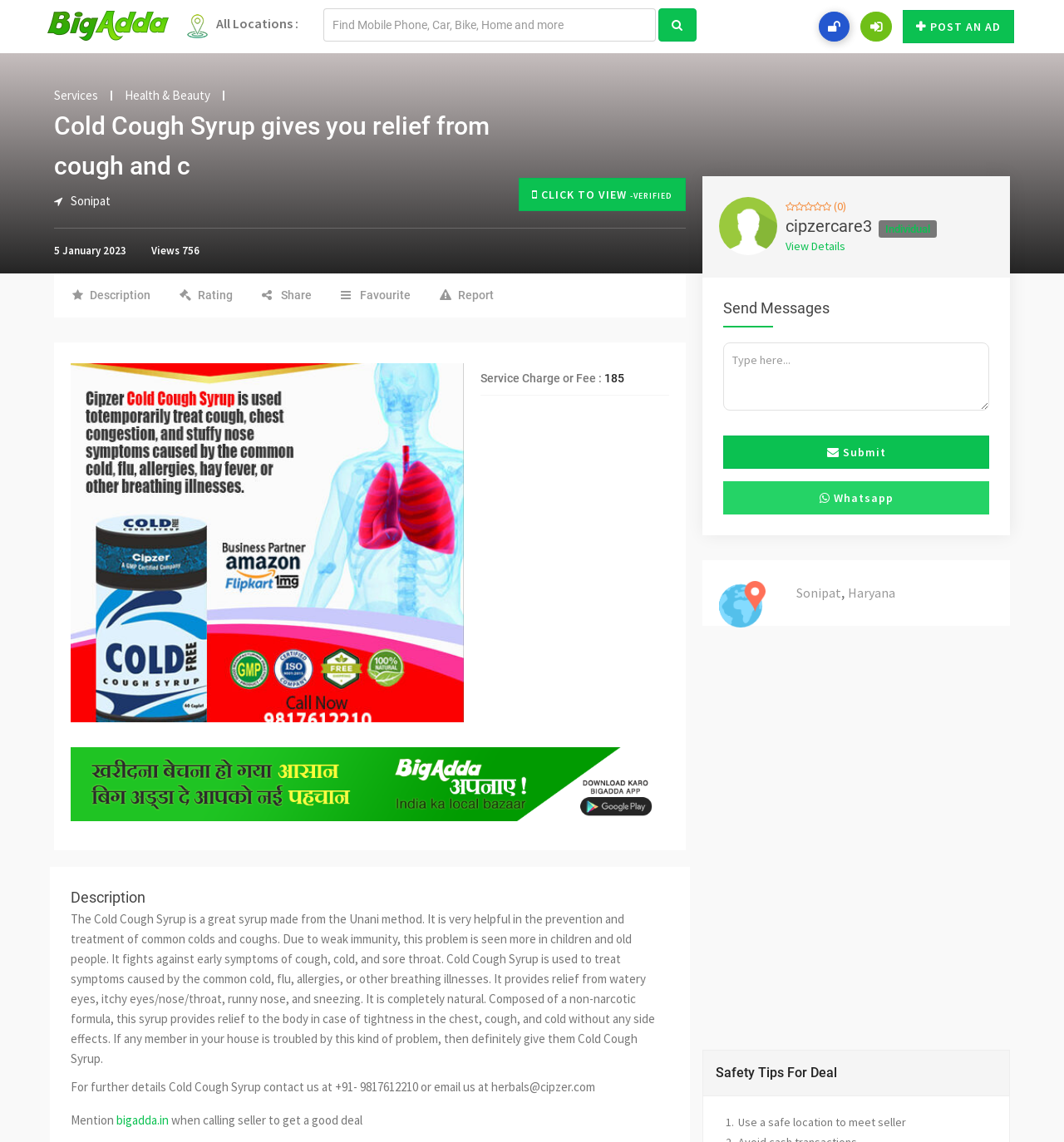Find the bounding box coordinates of the area to click in order to follow the instruction: "View details of the Cold Cough Syrup".

[0.066, 0.468, 0.436, 0.481]